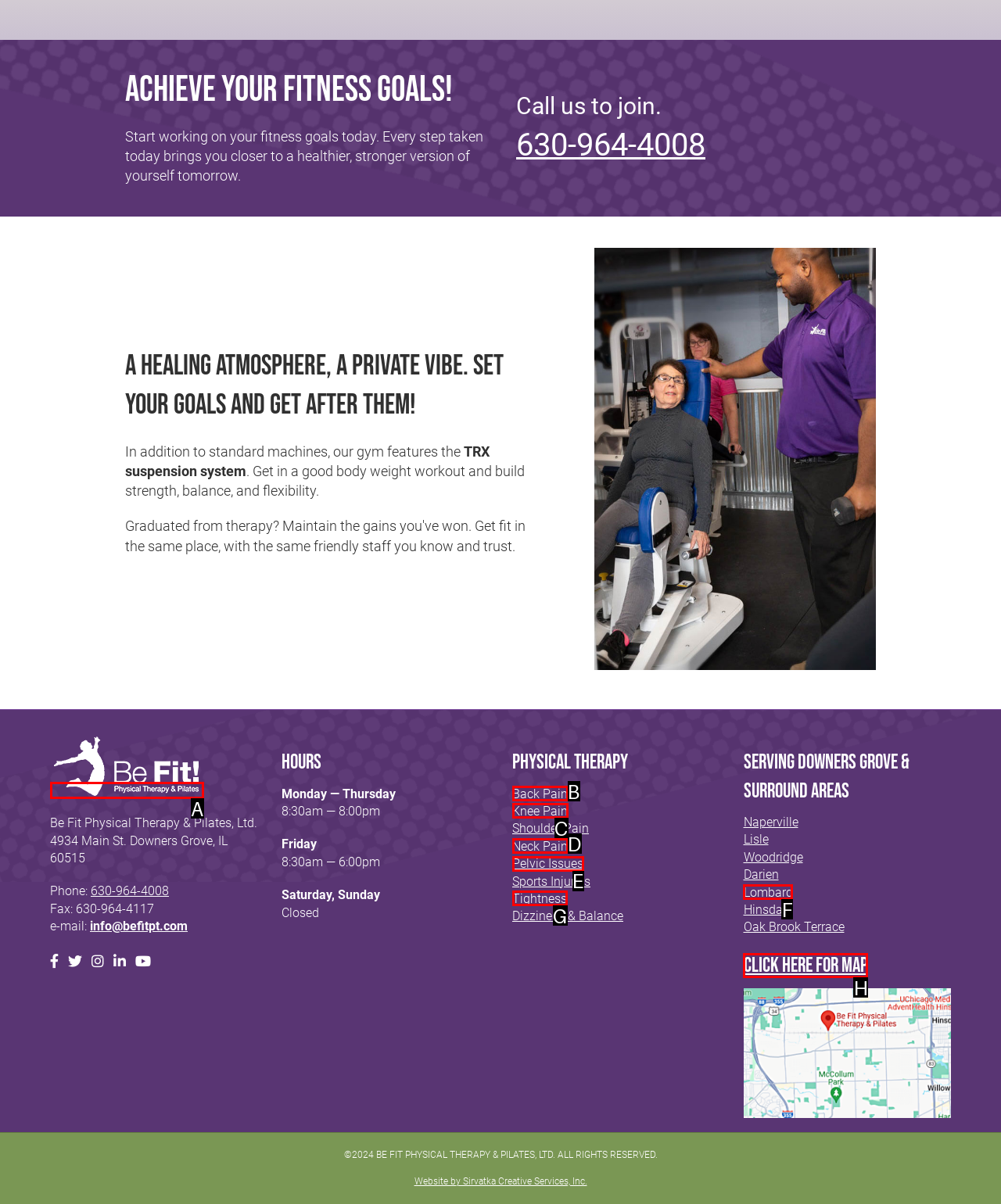Choose the letter of the UI element that aligns with the following description: Knee Pain
State your answer as the letter from the listed options.

C